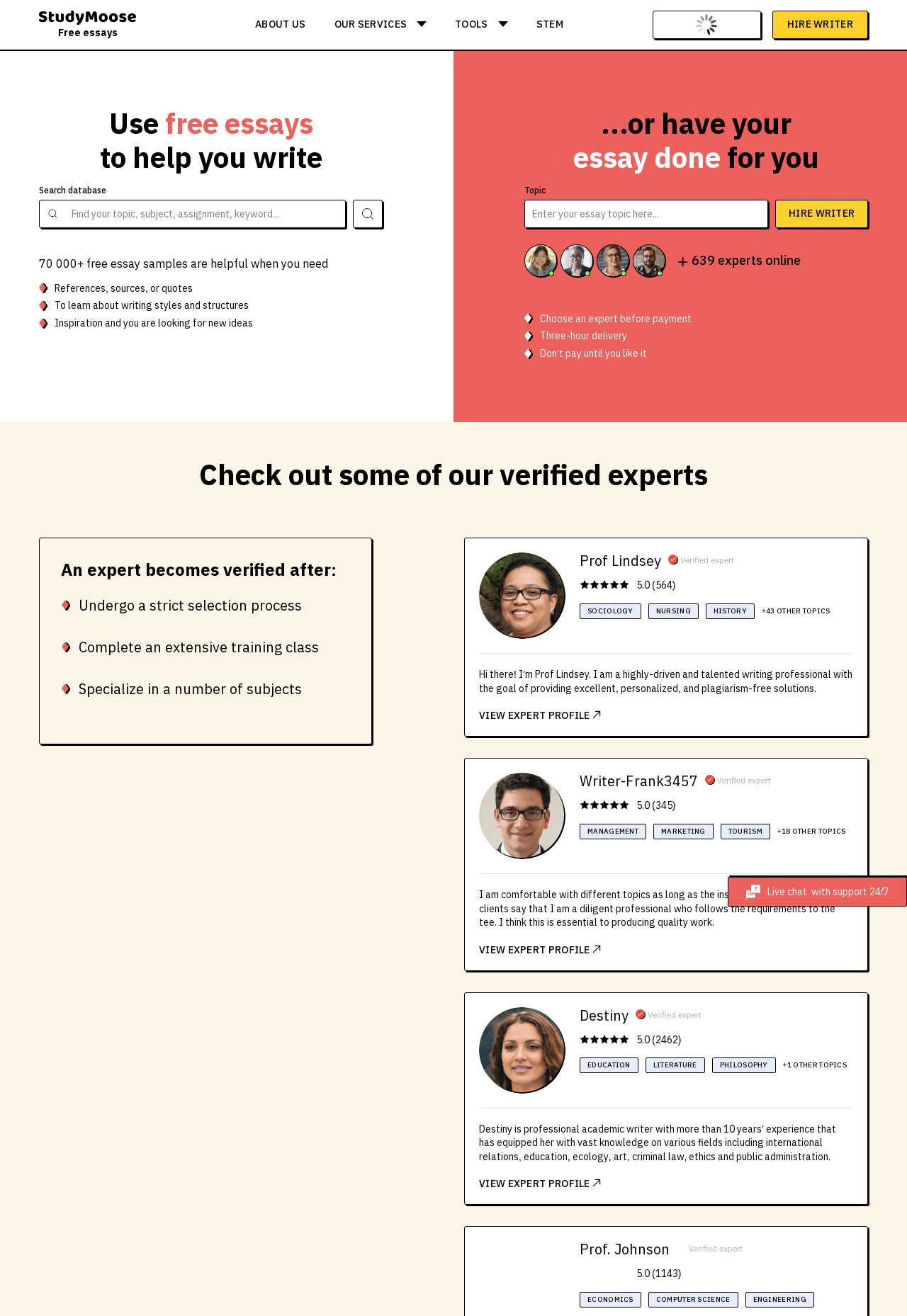Create a detailed narrative of the webpage’s visual and textual elements.

This webpage is a platform for students to find free essays and research papers for college and high school. At the top, there is a logo and a navigation menu with links to "ABOUT US", "STEM", and other subjects. Below the navigation menu, there is a prominent call-to-action section with a heading "OUR SERVICES" and a text "Get fresh essay ideas" with a textbox to enter an essay topic and a "HIRE WRITER" button.

On the left side, there is a section with a heading "Use free essays to help you write" and a search database with a textbox to find topics, subjects, assignments, or keywords. Below the search database, there are three benefits of using free essay samples, including references, sources, or quotes, learning about writing styles and structures, and inspiration for new ideas.

On the right side, there is a section showcasing verified experts, with a heading "Check out some of our verified experts" and a brief description of the verification process. Below, there are profiles of two experts, Prof Lindsey and Writer-Frank3457, with their names, specialties, ratings, and a link to view their profiles.

Throughout the page, there are various images, including icons, logos, and stars for ratings. The overall layout is organized, with clear headings and concise text, making it easy to navigate and find the desired information.